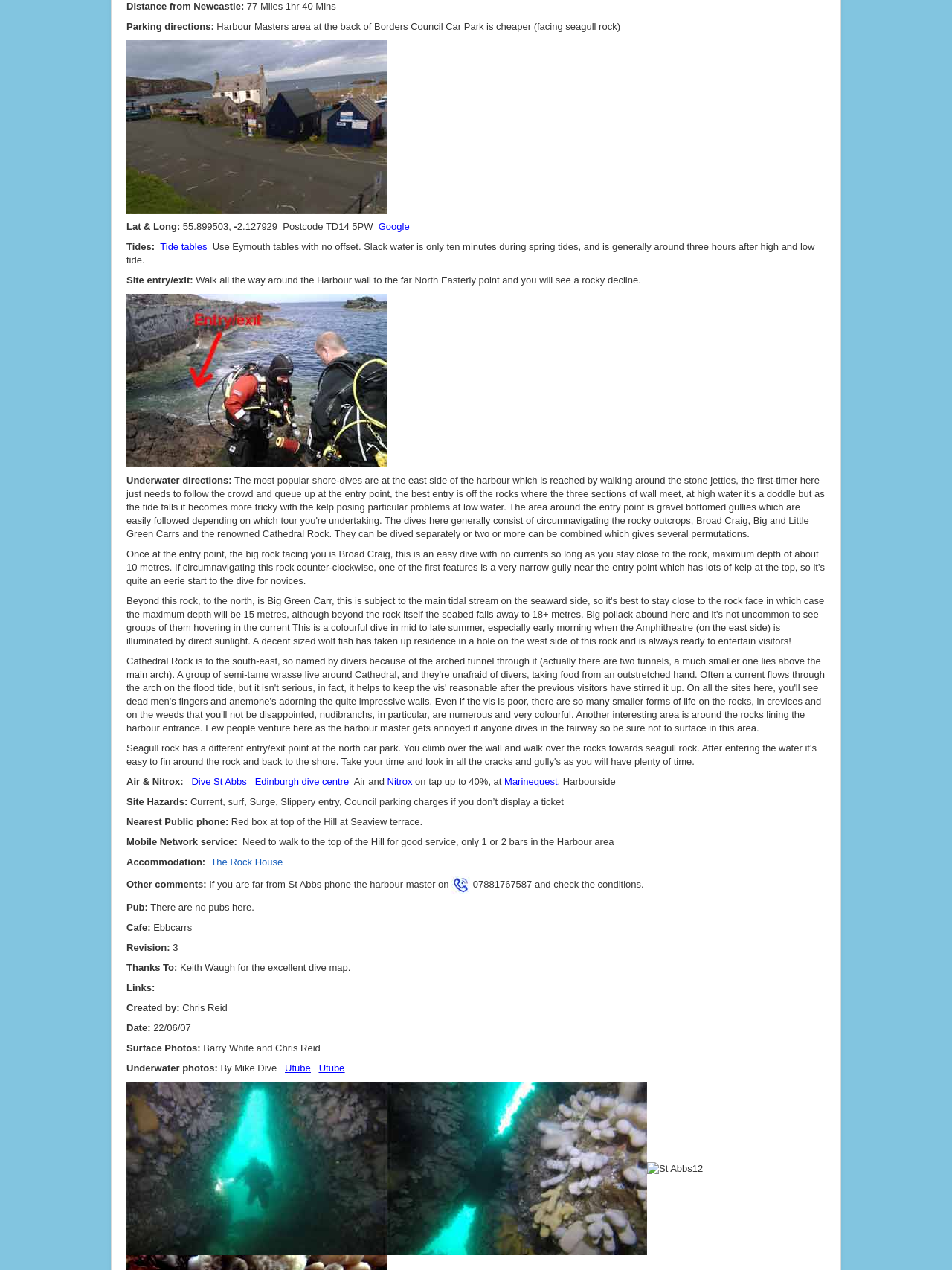Provide the bounding box coordinates of the HTML element this sentence describes: "The Rock House". The bounding box coordinates consist of four float numbers between 0 and 1, i.e., [left, top, right, bottom].

[0.221, 0.674, 0.297, 0.683]